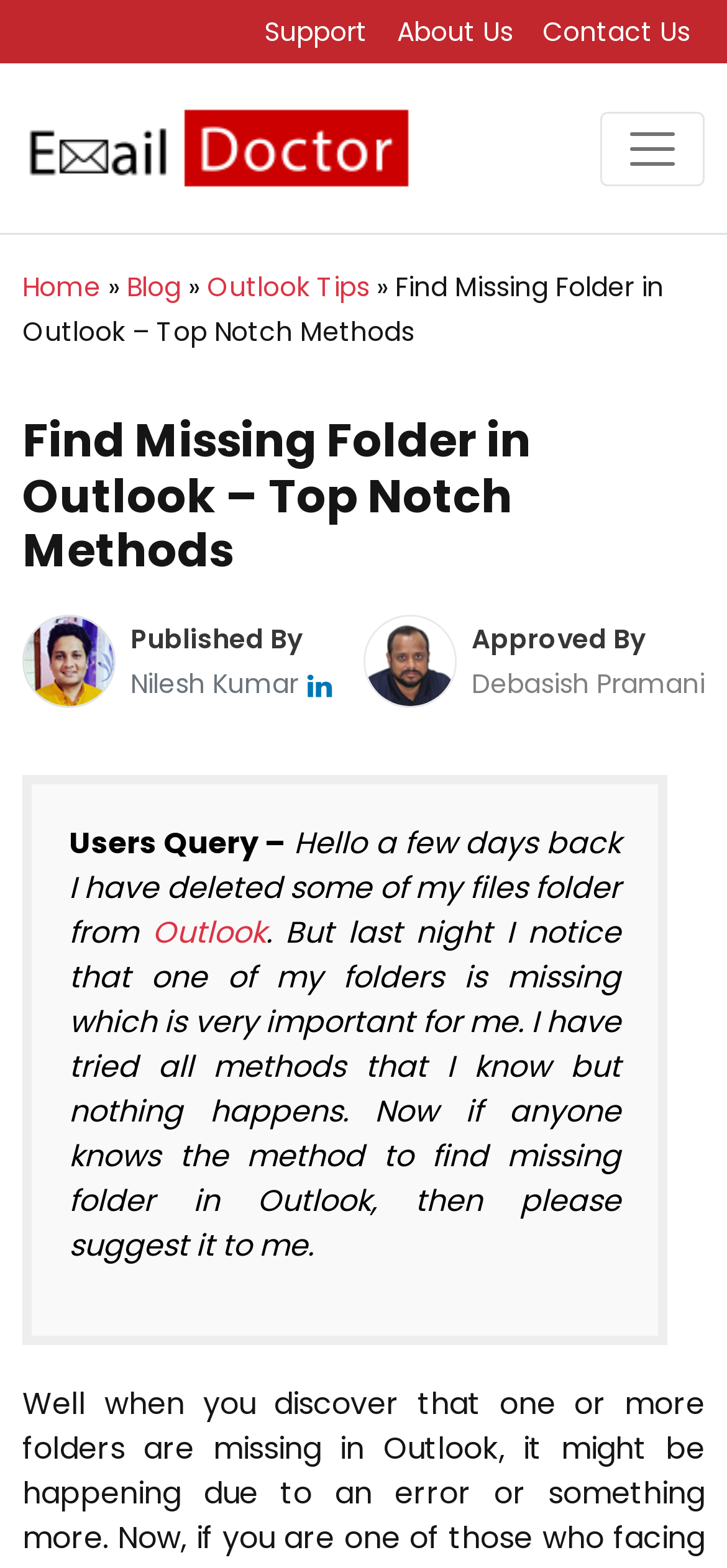Specify the bounding box coordinates for the region that must be clicked to perform the given instruction: "Click on the 'Toggle navigation' button".

[0.826, 0.071, 0.969, 0.118]